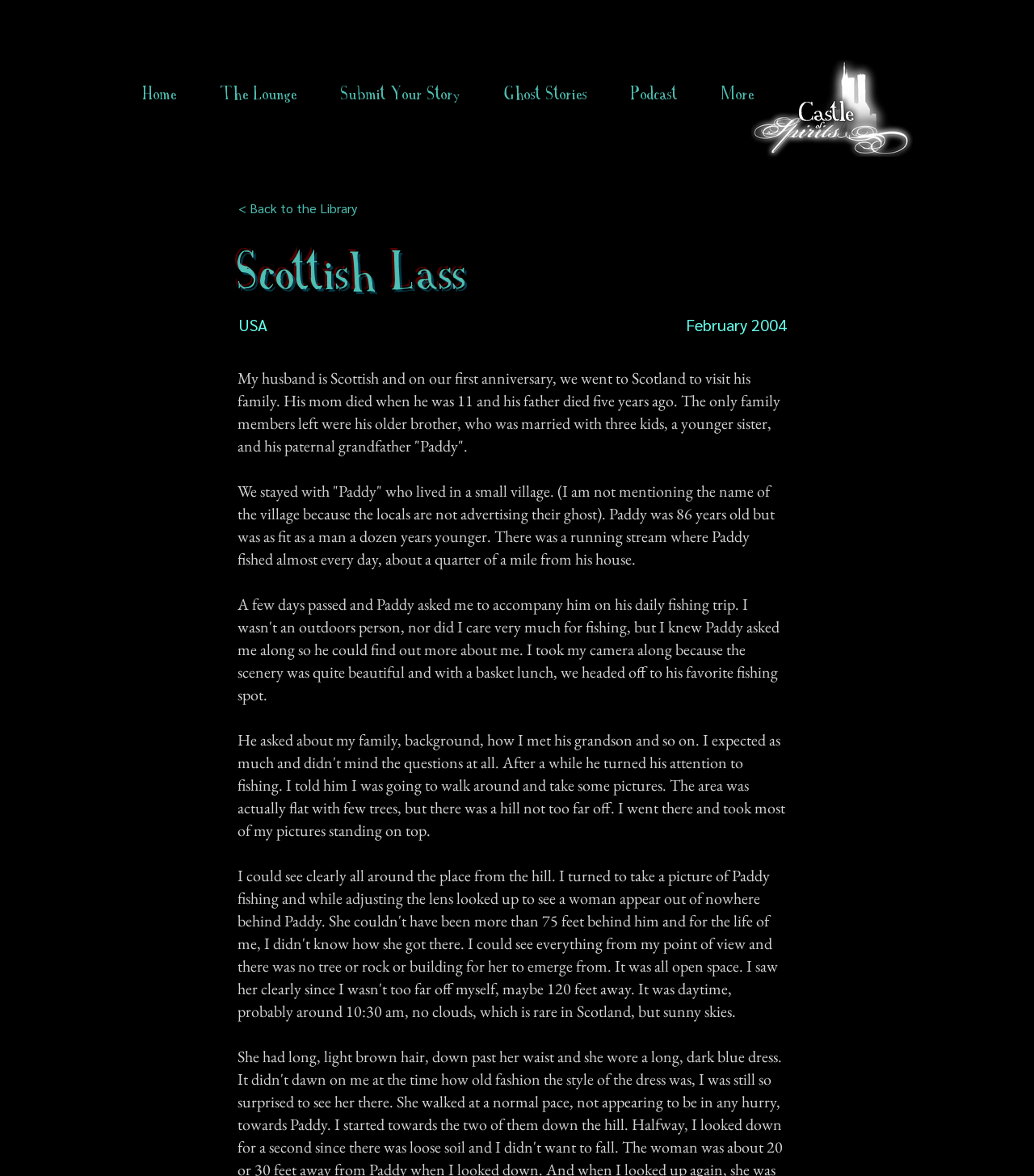How many kids did the author's husband's older brother have?
Based on the content of the image, thoroughly explain and answer the question.

The text states, 'His older brother, who was married with three kids...', which indicates that the author's husband's older brother had three kids.